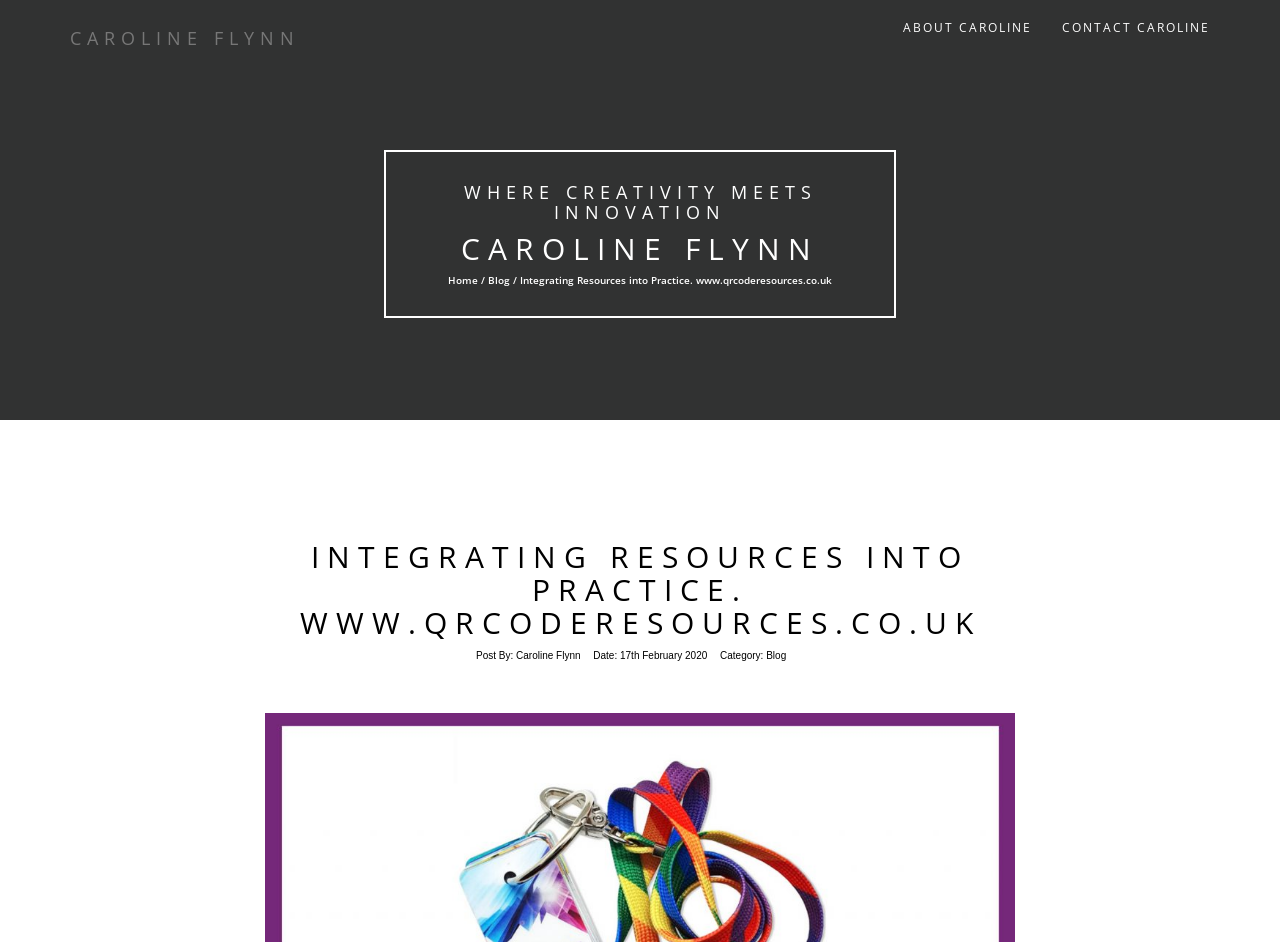What is the main topic of the webpage?
Please answer using one word or phrase, based on the screenshot.

Integrating Resources into Practice